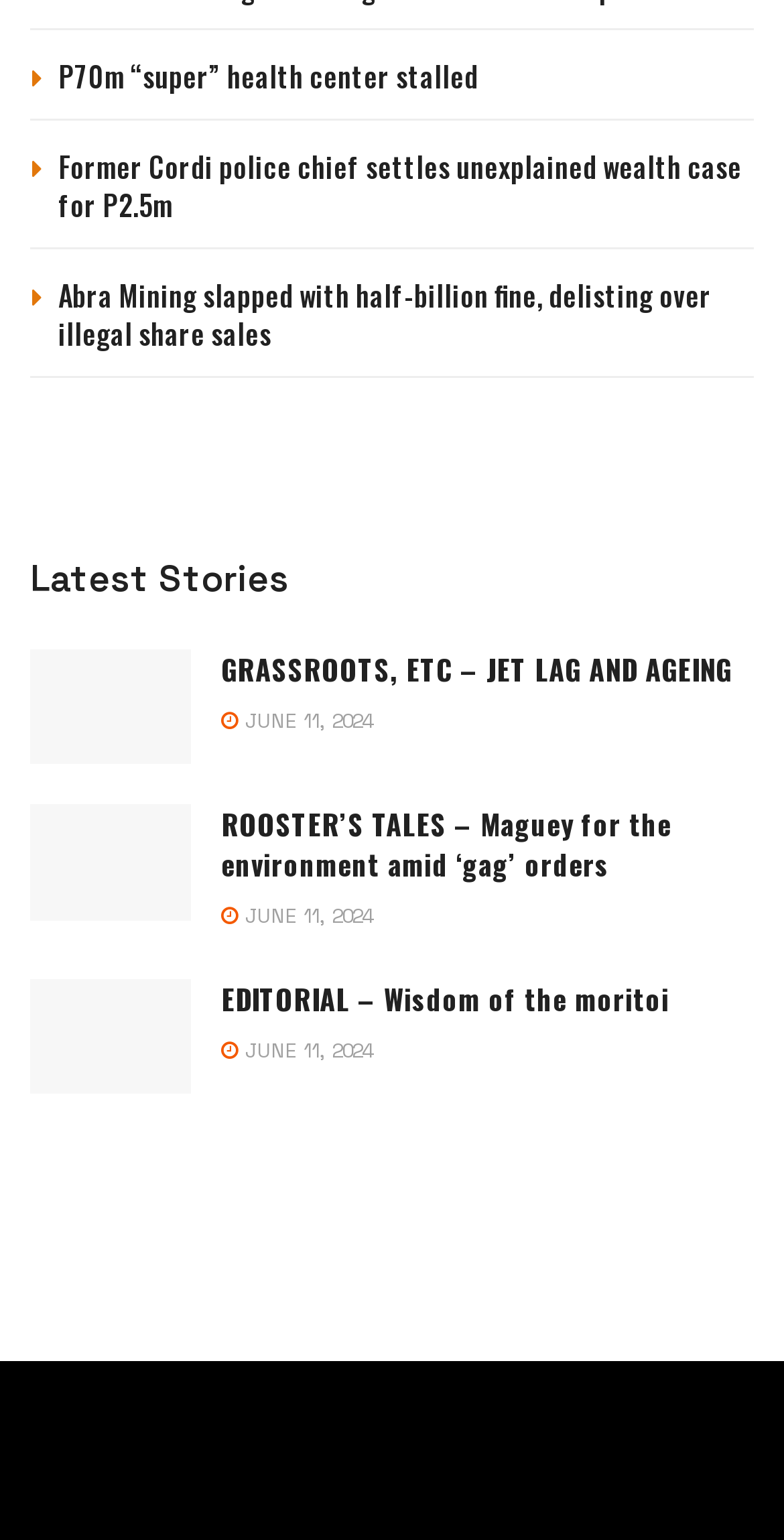What is the date mentioned in the third article?
Based on the screenshot, provide your answer in one word or phrase.

JUNE 11, 2024